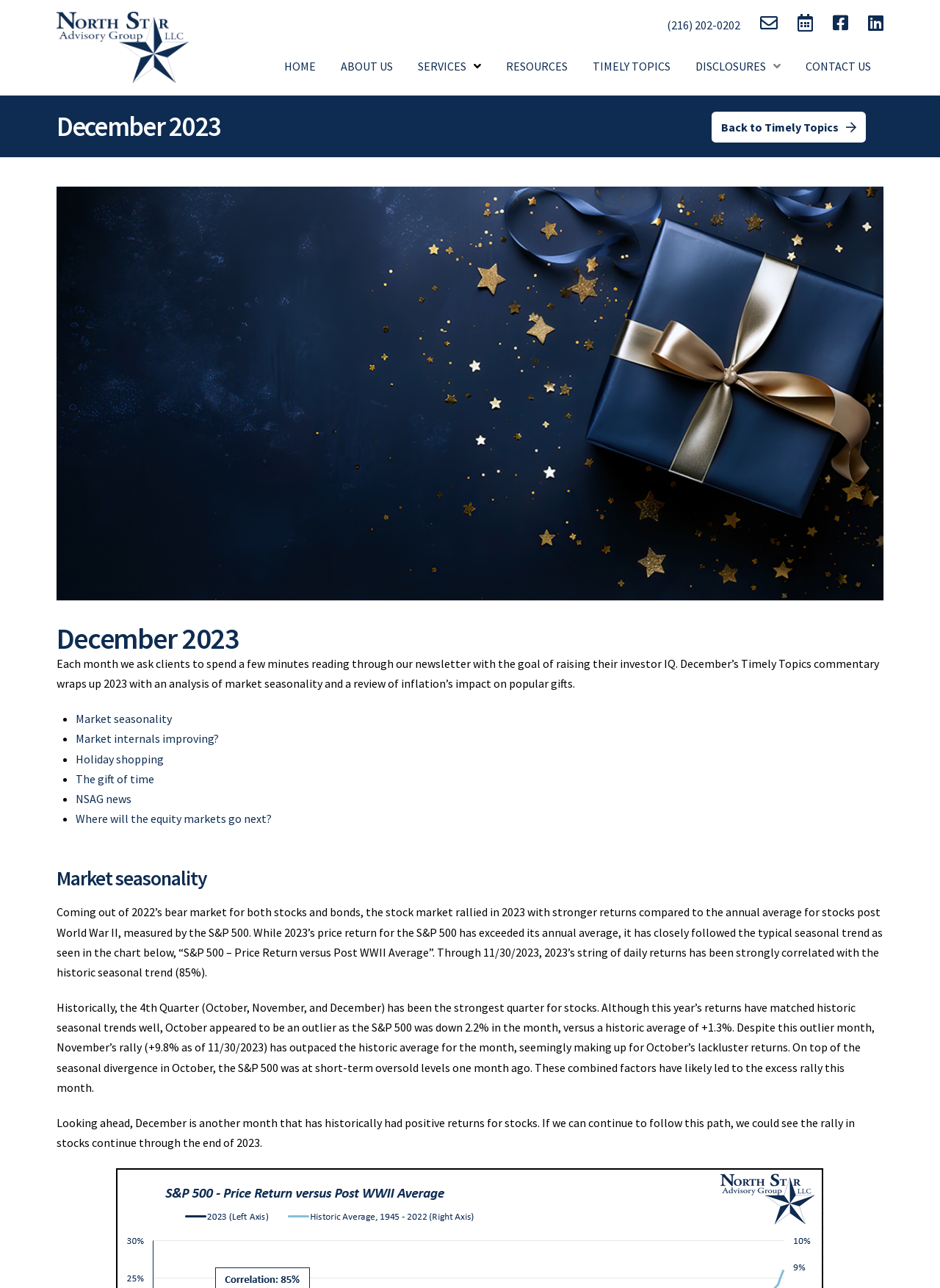Identify the bounding box coordinates of the clickable region required to complete the instruction: "Click the Market seasonality link". The coordinates should be given as four float numbers within the range of 0 and 1, i.e., [left, top, right, bottom].

[0.081, 0.552, 0.183, 0.564]